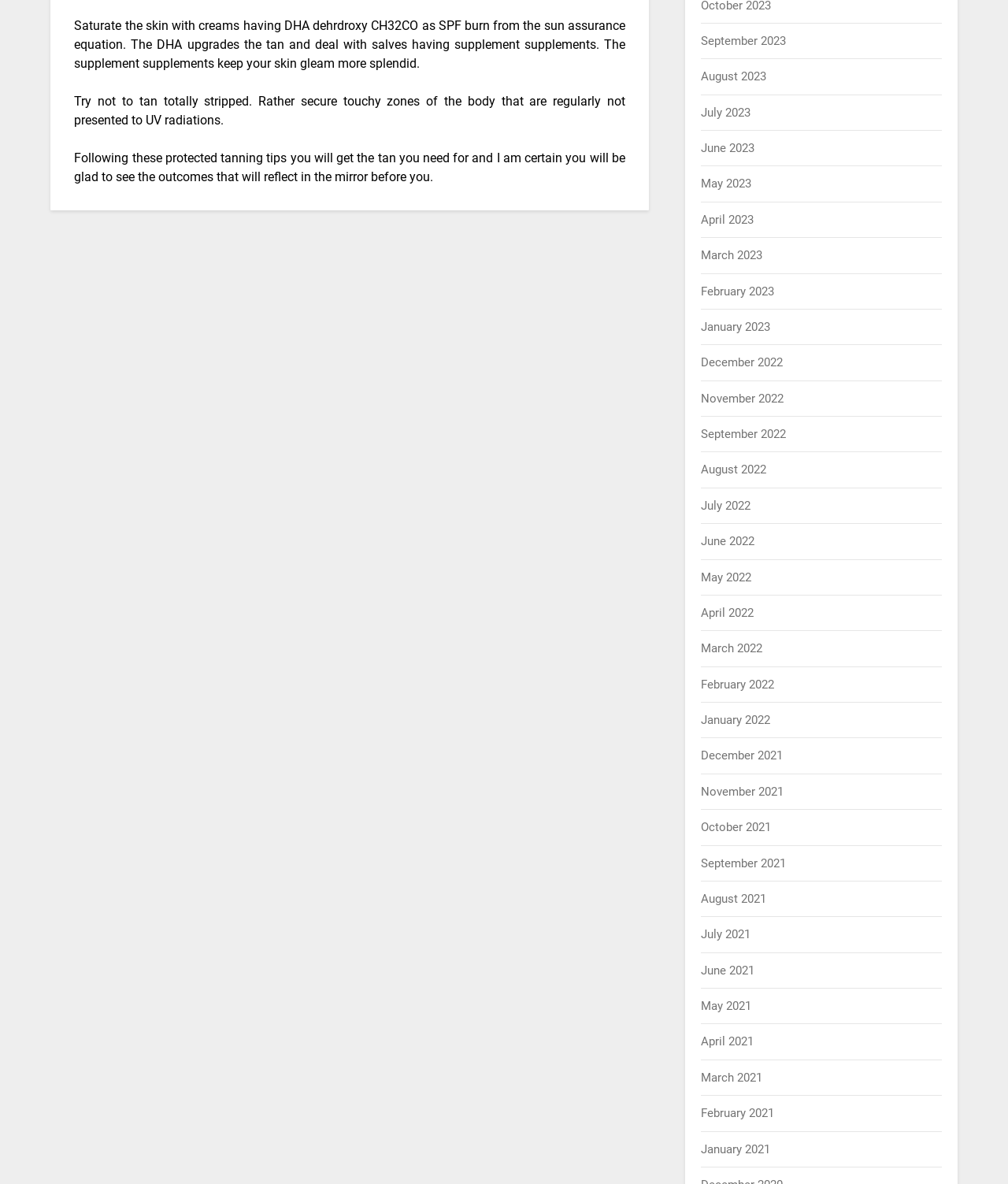Please locate the bounding box coordinates of the element's region that needs to be clicked to follow the instruction: "View September 2023". The bounding box coordinates should be provided as four float numbers between 0 and 1, i.e., [left, top, right, bottom].

[0.696, 0.029, 0.78, 0.041]